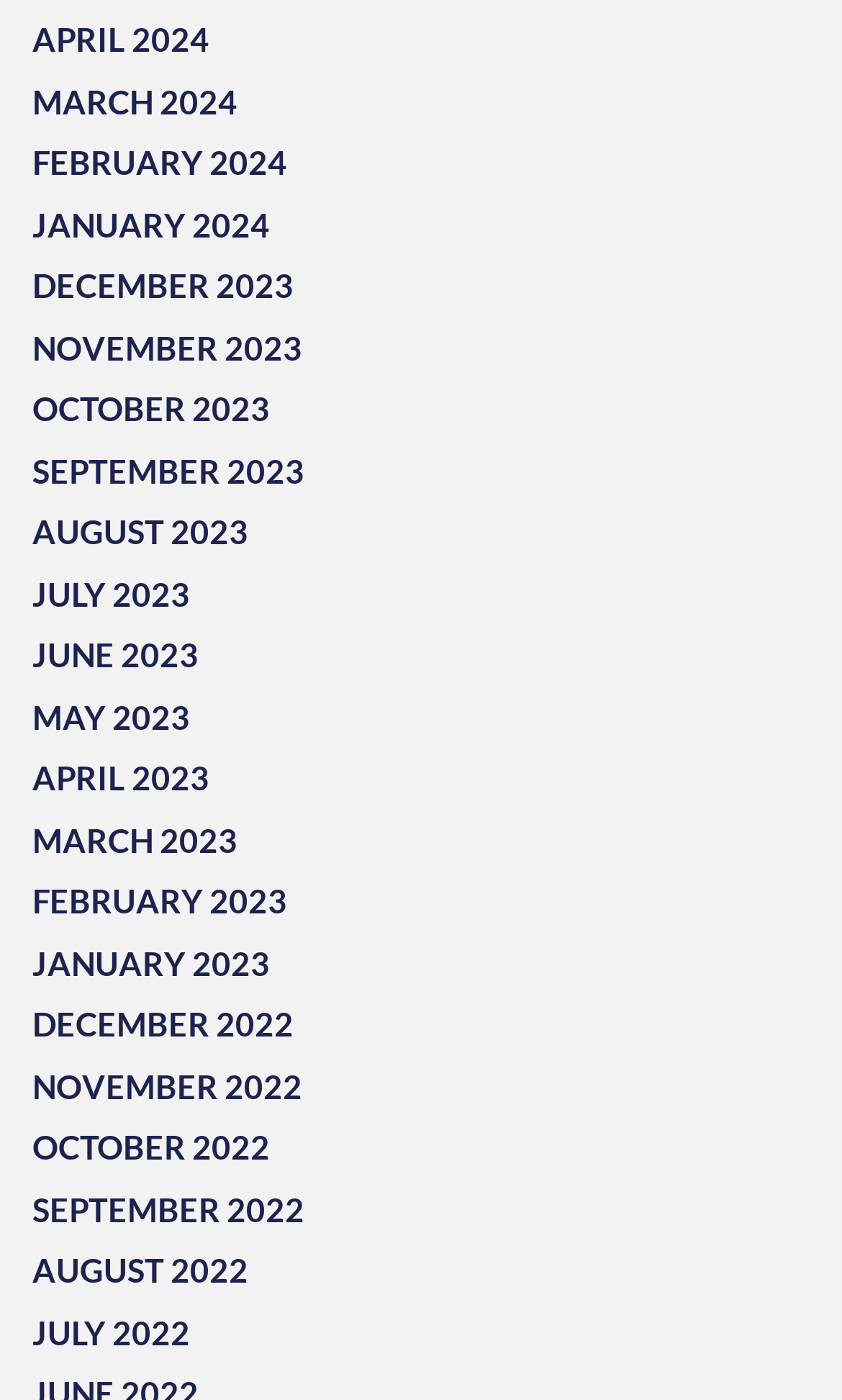Determine the bounding box coordinates of the clickable region to carry out the instruction: "view JULY 2022".

[0.038, 0.93, 0.226, 0.974]